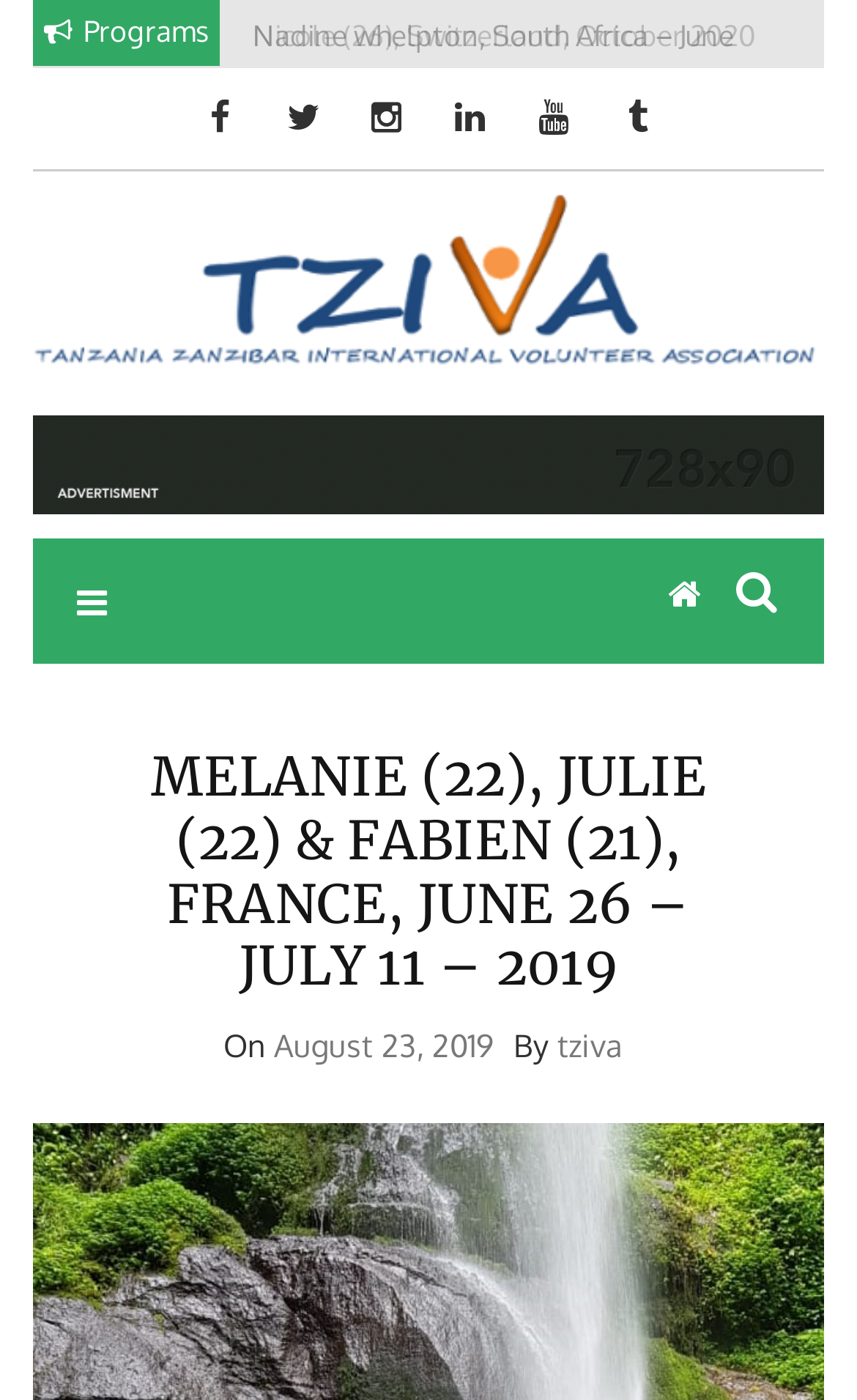Identify the bounding box coordinates of the section to be clicked to complete the task described by the following instruction: "Click on the '' link". The coordinates should be four float numbers between 0 and 1, formatted as [left, top, right, bottom].

[0.764, 0.397, 0.833, 0.452]